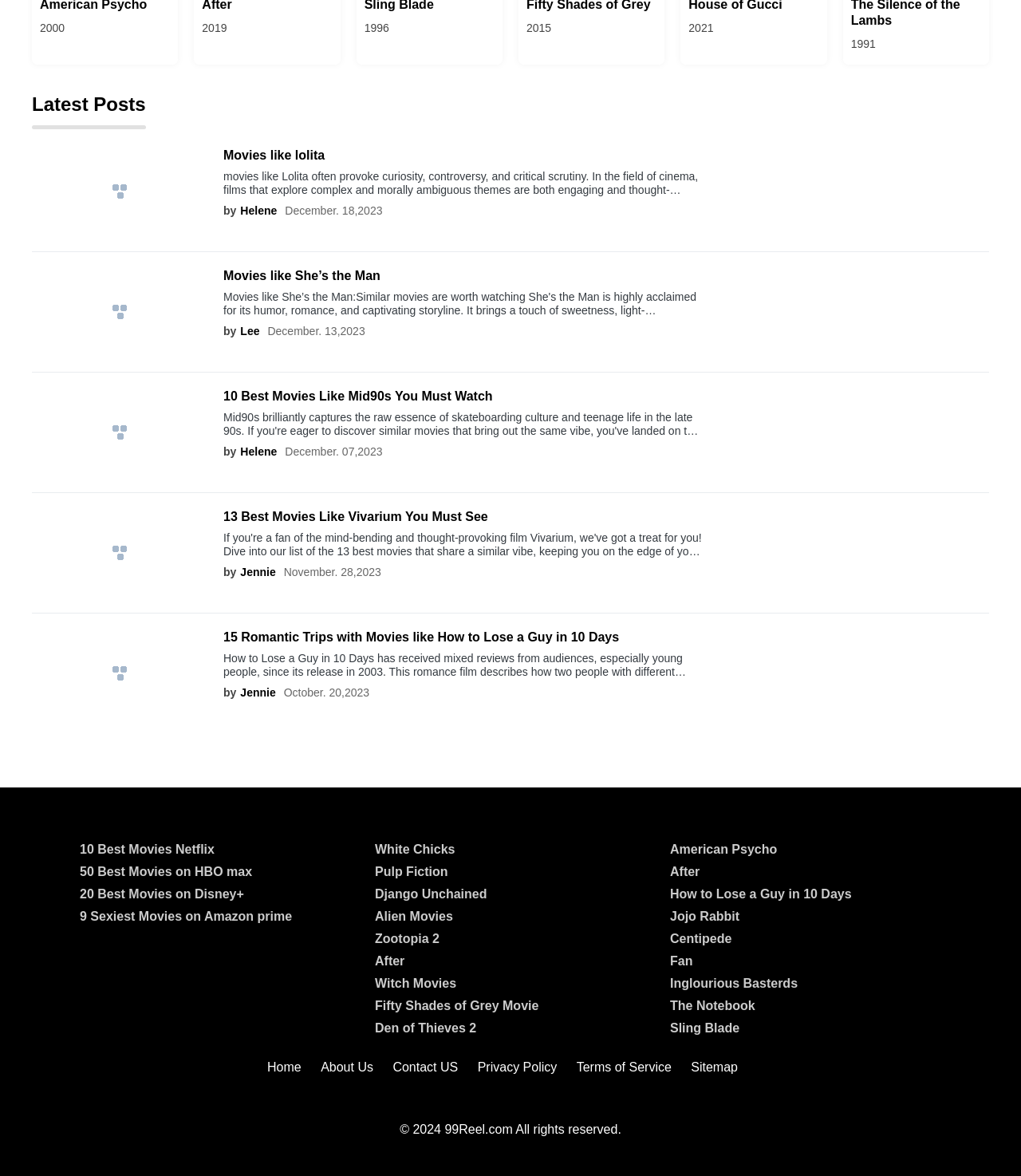Pinpoint the bounding box coordinates of the clickable element to carry out the following instruction: "Visit the 'Home' page."

[0.262, 0.902, 0.295, 0.914]